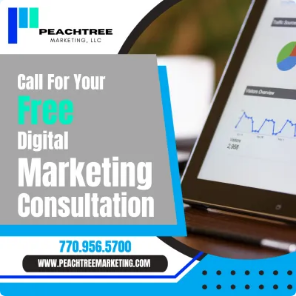Break down the image and provide a full description, noting any significant aspects.

The image features a promotional graphic for Peachtree Marketing, LLC, highlighting their offerings in digital marketing. The design prominently displays the message "Call For Your Free Digital Marketing Consultation" in a bold, eye-catching font. Below this, the company's contact number, "770.956.5700," is clearly visible, encouraging potential clients to reach out. 

In the background, a tablet or digital device shows graphs and analytics, symbolizing data-driven marketing strategies. The color scheme incorporates shades of gray with vibrant accents that enhance the modern and professional aesthetic of the advertisement. Overall, the graphic is designed to convey the company’s expertise in digital marketing and invite businesses to take advantage of their consultation services.